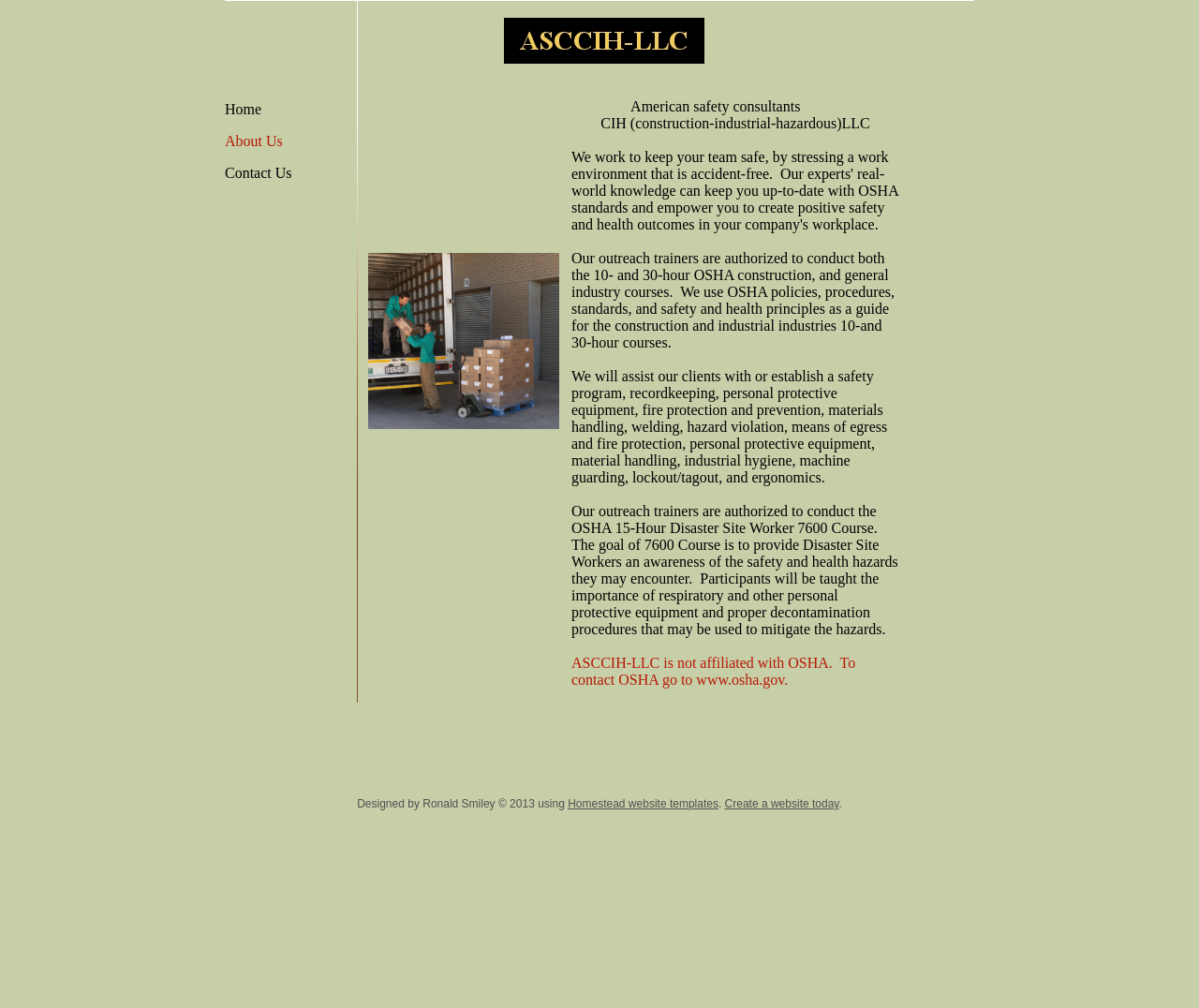What is the name of the website builder used?
Answer briefly with a single word or phrase based on the image.

Homestead website templates